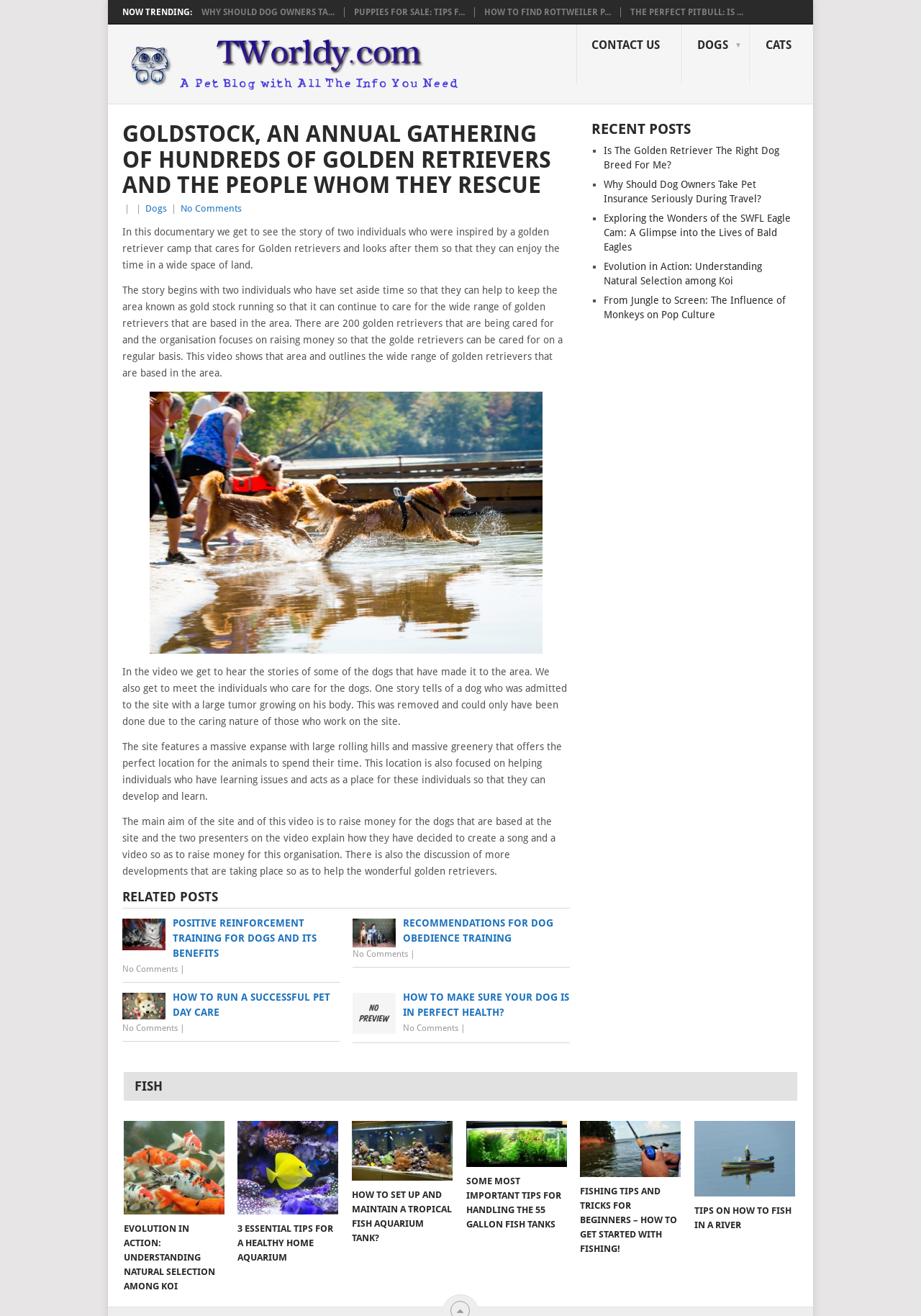Identify and extract the heading text of the webpage.

GOLDSTOCK, AN ANNUAL GATHERING OF HUNDREDS OF GOLDEN RETRIEVERS AND THE PEOPLE WHOM THEY RESCUE